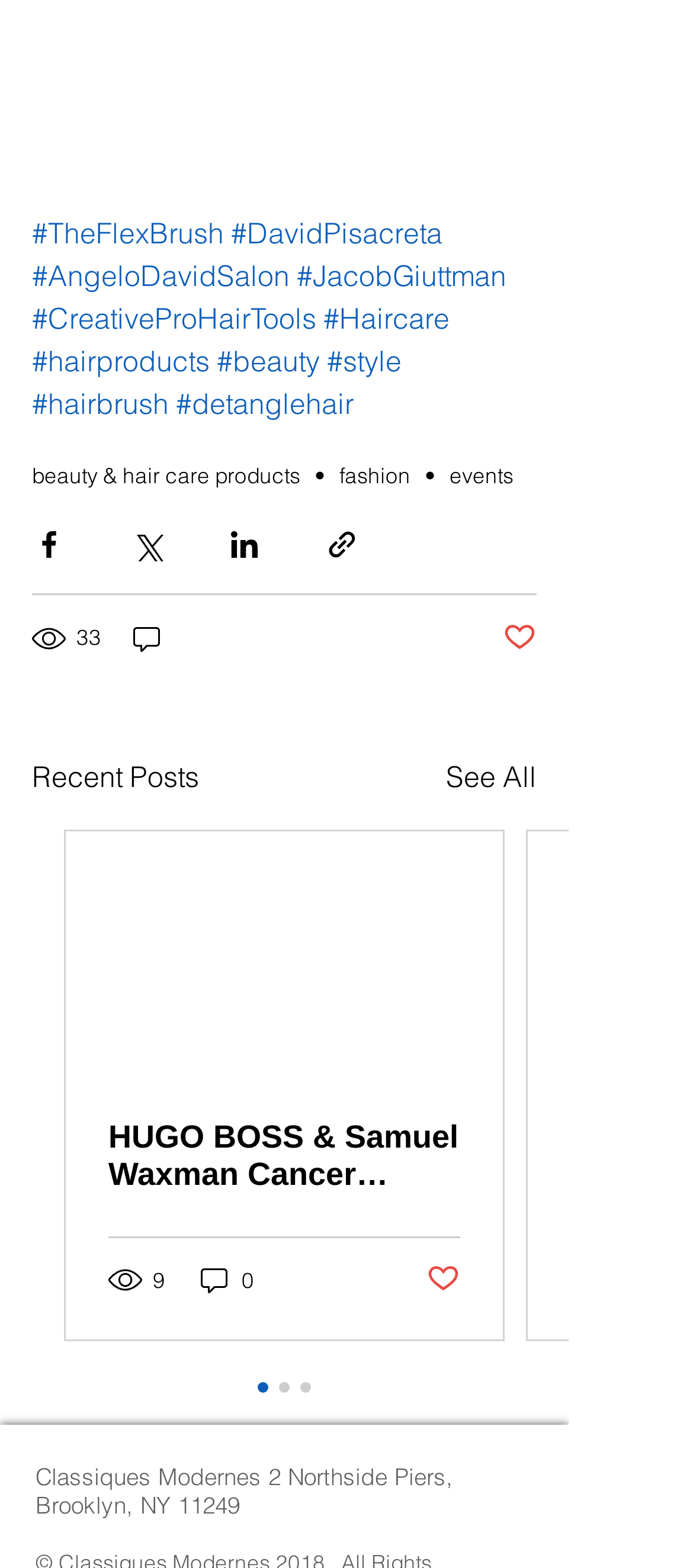What is the name of the first link in the webpage?
Please respond to the question thoroughly and include all relevant details.

I found the name of the first link by looking at the link labeled '#TheFlexBrush' at the top of the webpage.